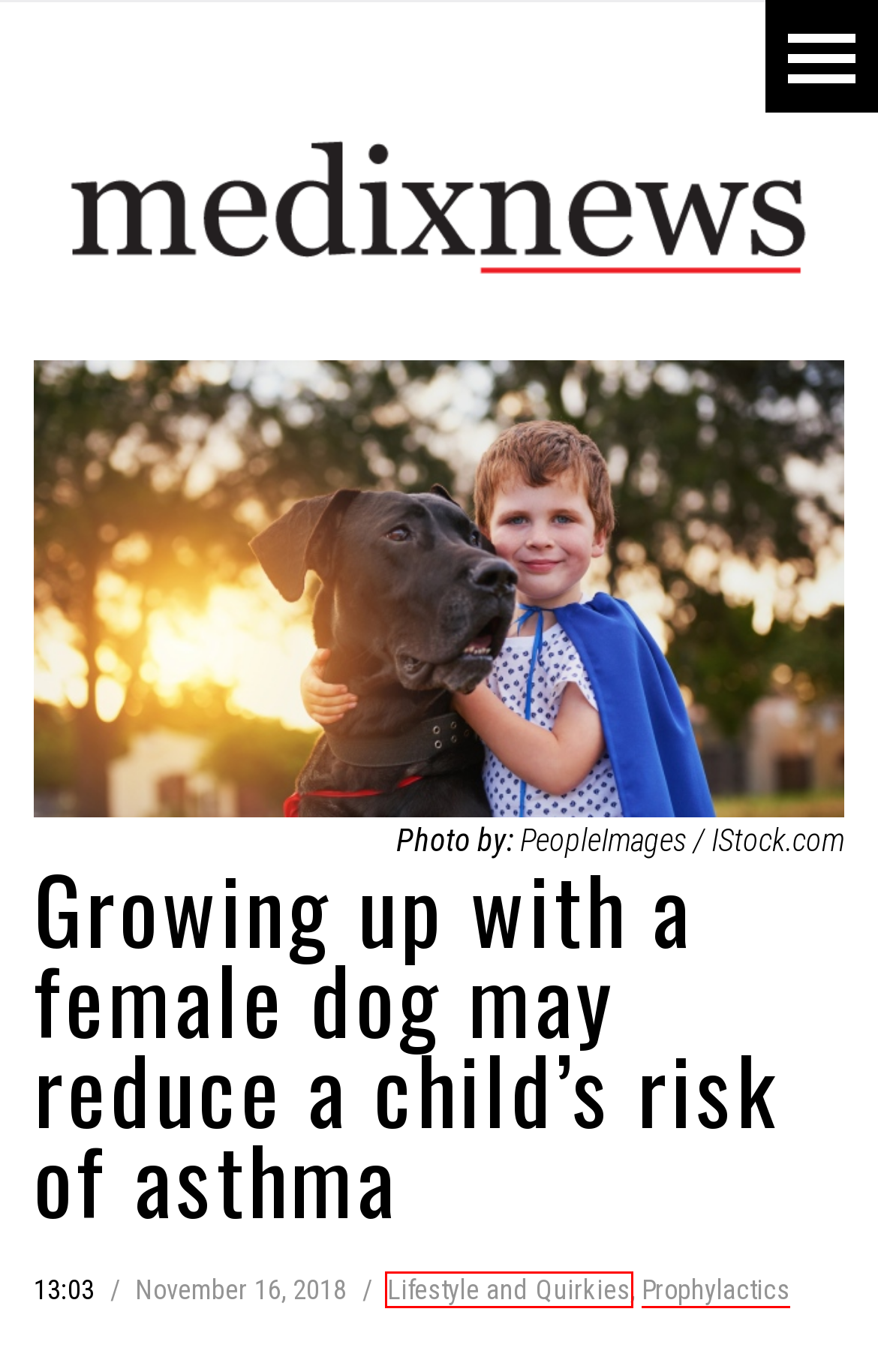Observe the provided screenshot of a webpage with a red bounding box around a specific UI element. Choose the webpage description that best fits the new webpage after you click on the highlighted element. These are your options:
A. Weight Watching Archives - Medix News
B. Lifestyle and Quirkies Archives - Medix News
C. FAQ - Medix News
D. Canadian kids rank low in global childhood physical activity report - Medix News
E. 'Sleep texting' on the rise among teenagers - Medix News
F. Prophylactics Archives - Medix News
G. Body Cleansing Archives - Medix News
H. Contact Us - Medix News

B